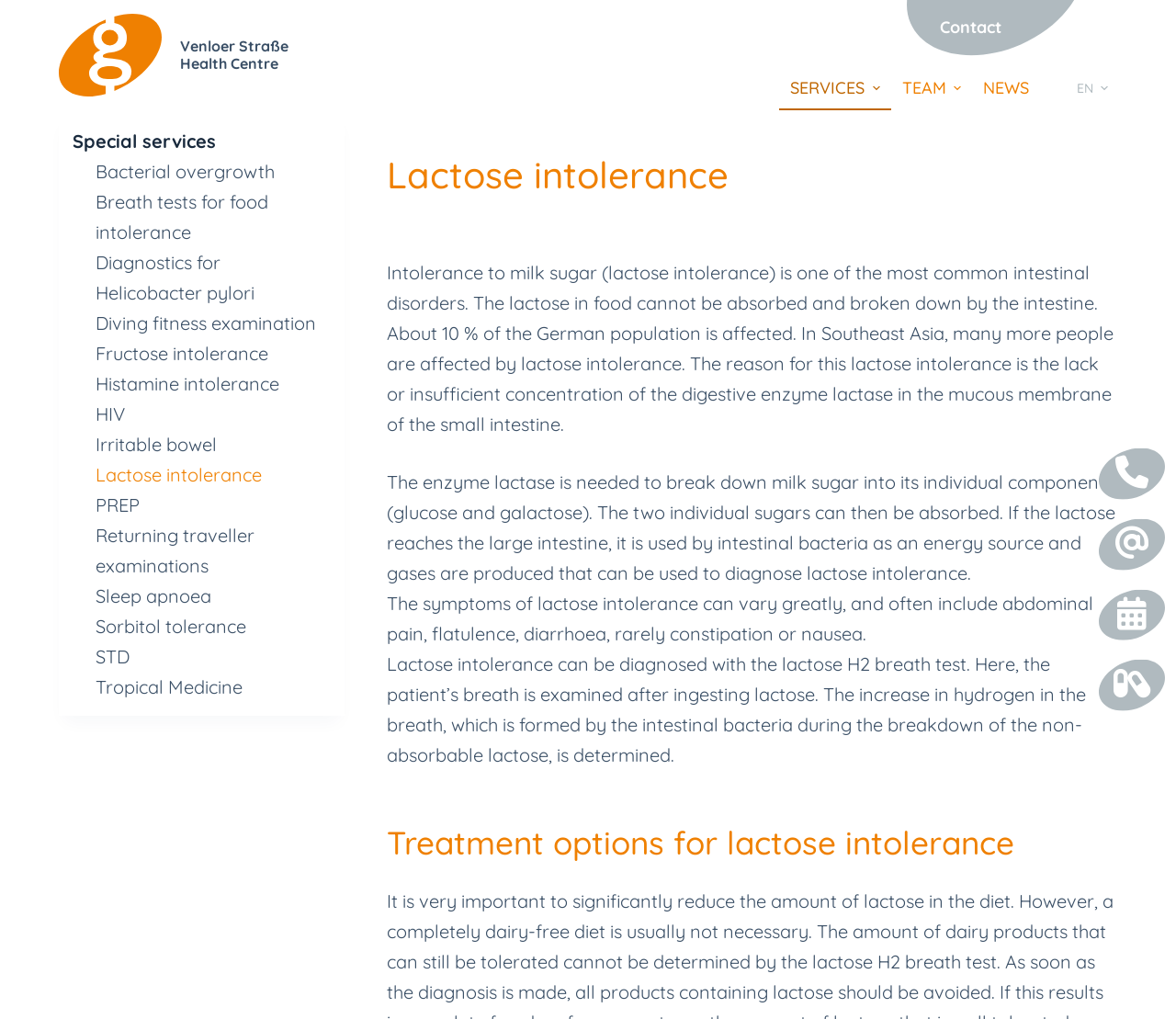What is the purpose of the lactose H2 breath test?
Using the image, provide a concise answer in one word or a short phrase.

Diagnose lactose intolerance